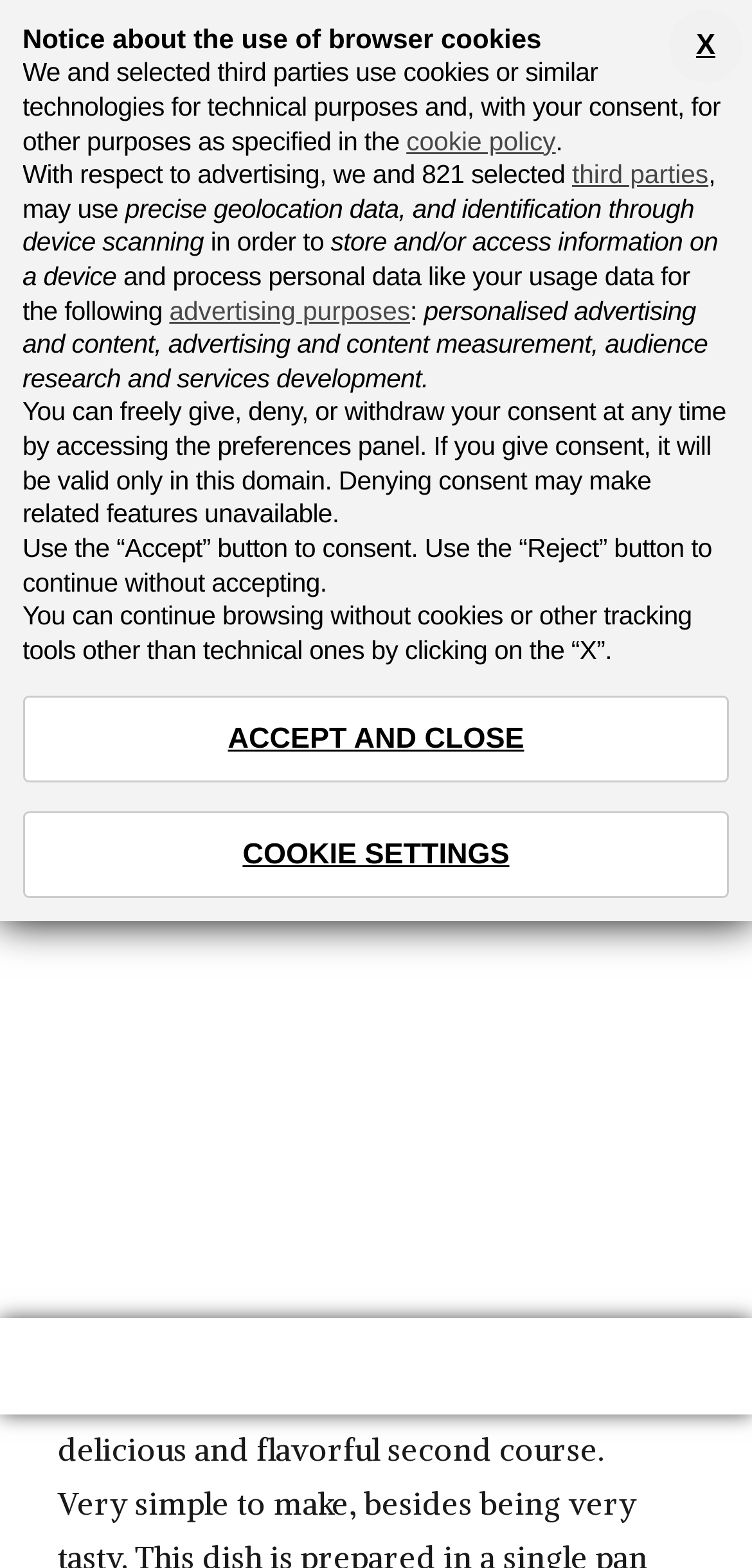When was the recipe posted?
Look at the image and respond with a one-word or short phrase answer.

11 JANUARY 2022